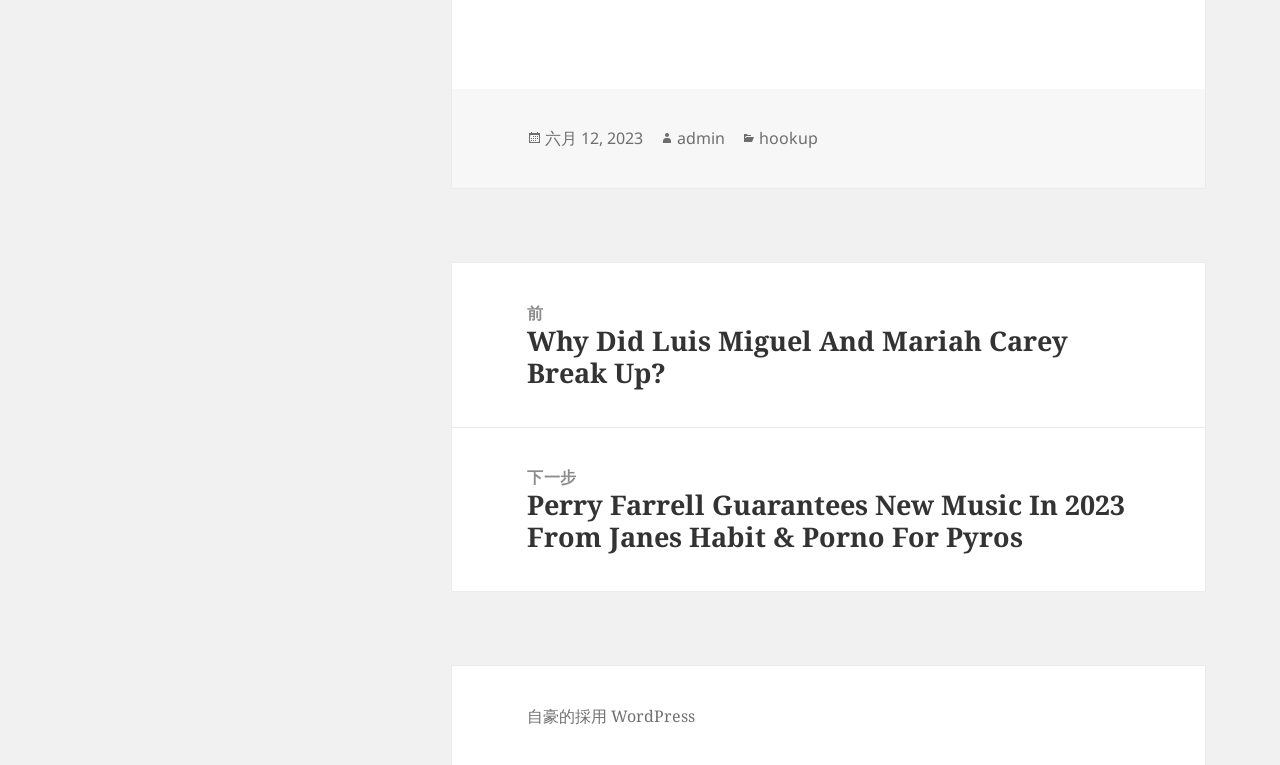Identify the bounding box for the UI element described as: "hookup". The coordinates should be four float numbers between 0 and 1, i.e., [left, top, right, bottom].

[0.593, 0.166, 0.639, 0.197]